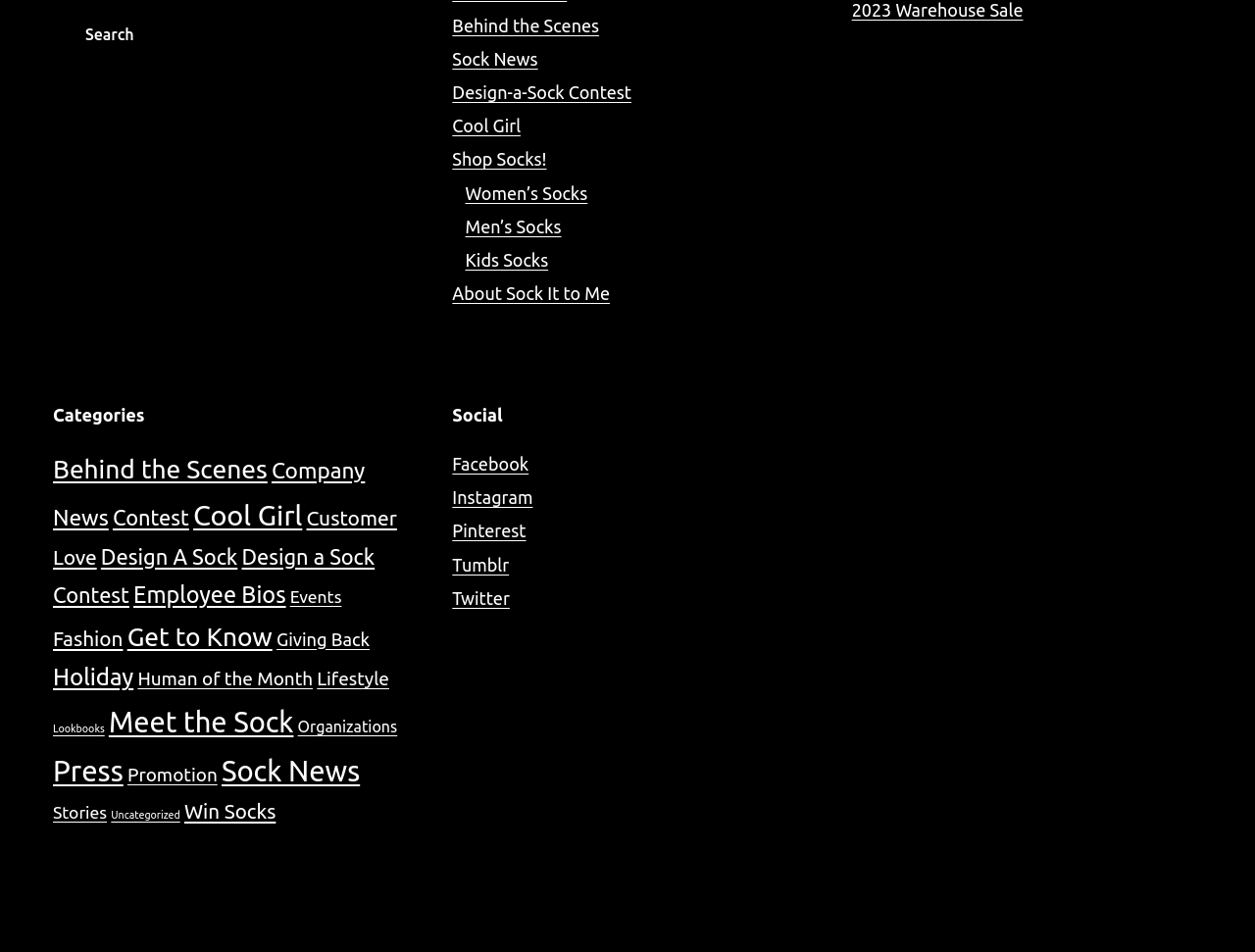Find the bounding box coordinates of the clickable element required to execute the following instruction: "Explore Design-a-Sock Contest". Provide the coordinates as four float numbers between 0 and 1, i.e., [left, top, right, bottom].

[0.36, 0.086, 0.503, 0.107]